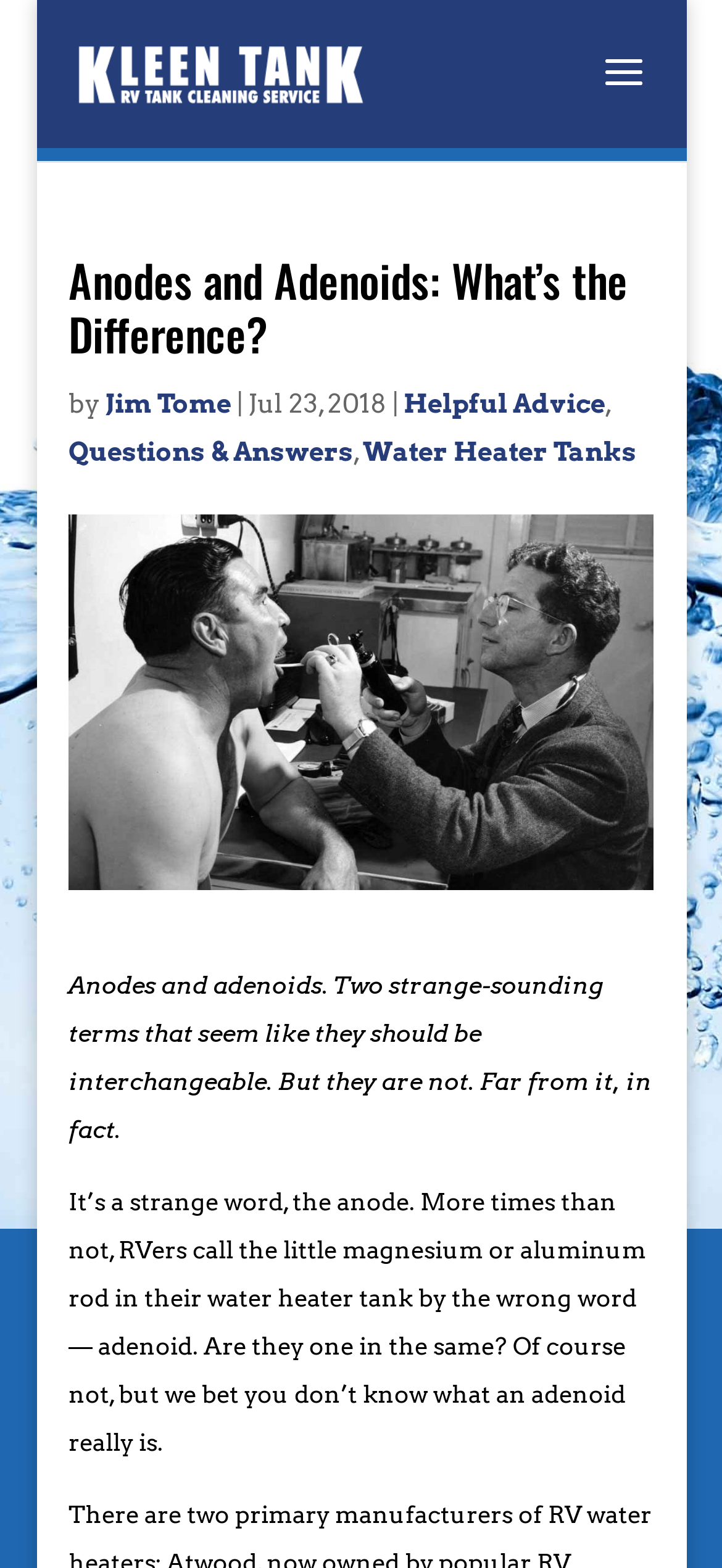What is the topic of the article?
Using the information from the image, answer the question thoroughly.

The topic of the article can be inferred from the heading 'Anodes and Adenoids: What’s the Difference?' and the subsequent text, which discusses the difference between anodes and adenoids.